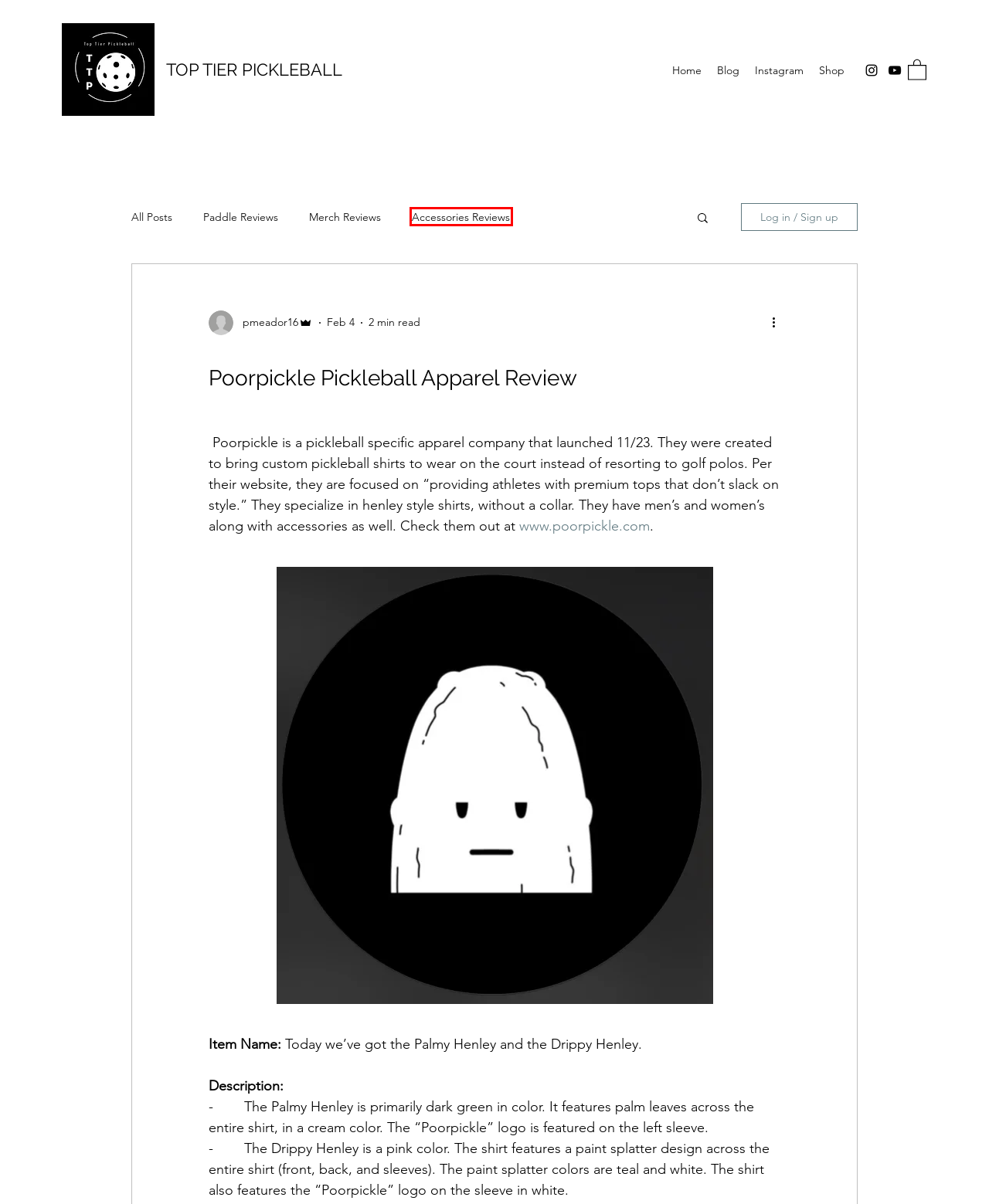Given a webpage screenshot featuring a red rectangle around a UI element, please determine the best description for the new webpage that appears after the element within the bounding box is clicked. The options are:
A. pickleball paddle reviews | Top Tier Pickleball
B. Merch Reviews
C. Accessories Reviews
D. Home | Top Tier Pickleball
E. Pickleball Gangsta Apparel Review
F. Paddle Reviews
G. Shop | Top Tier Pickleball
H. Instagram | Top Tier Pickleball

C